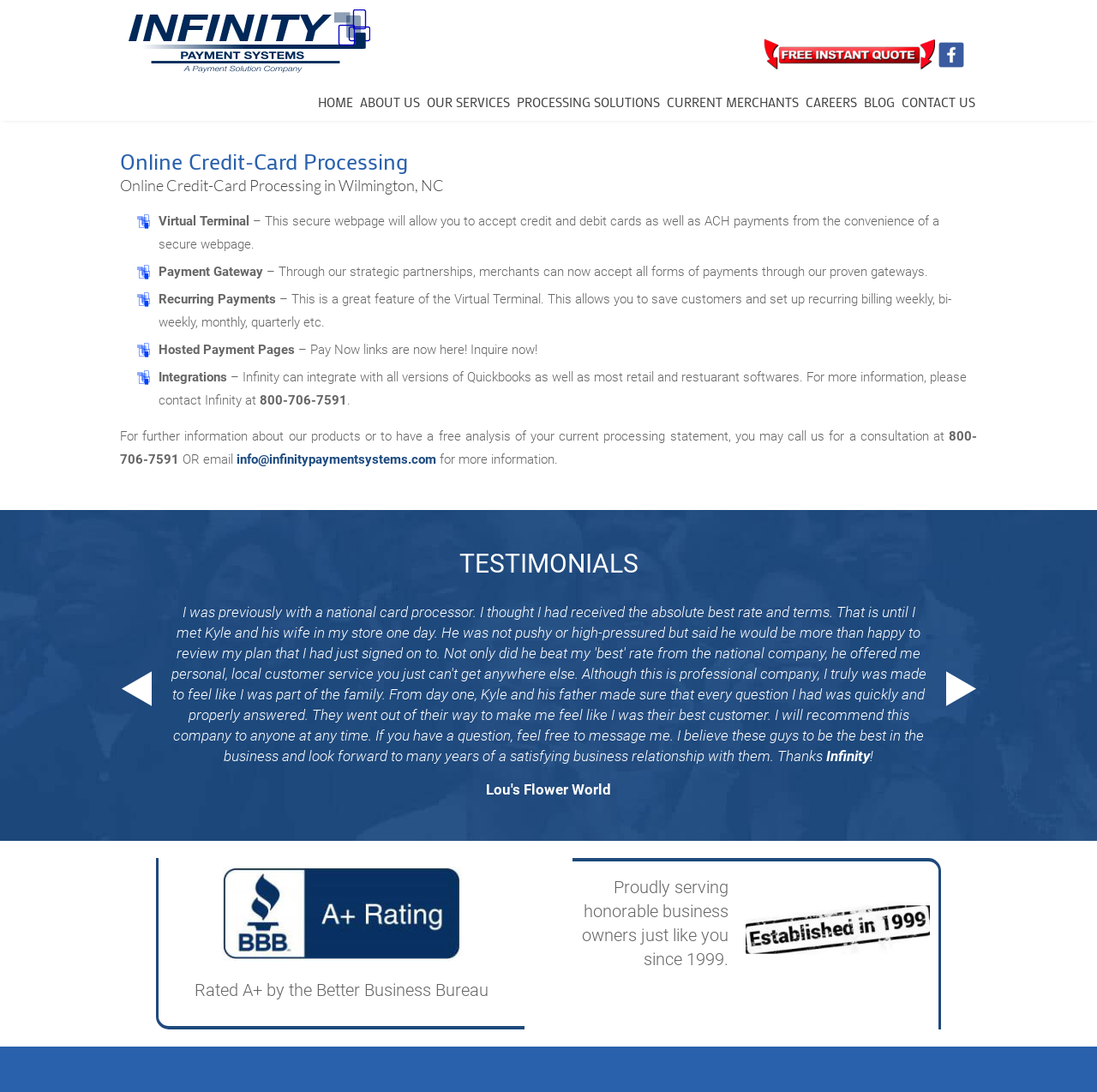Find the main header of the webpage and produce its text content.

Online Credit-Card Processing in Wilmington, NC